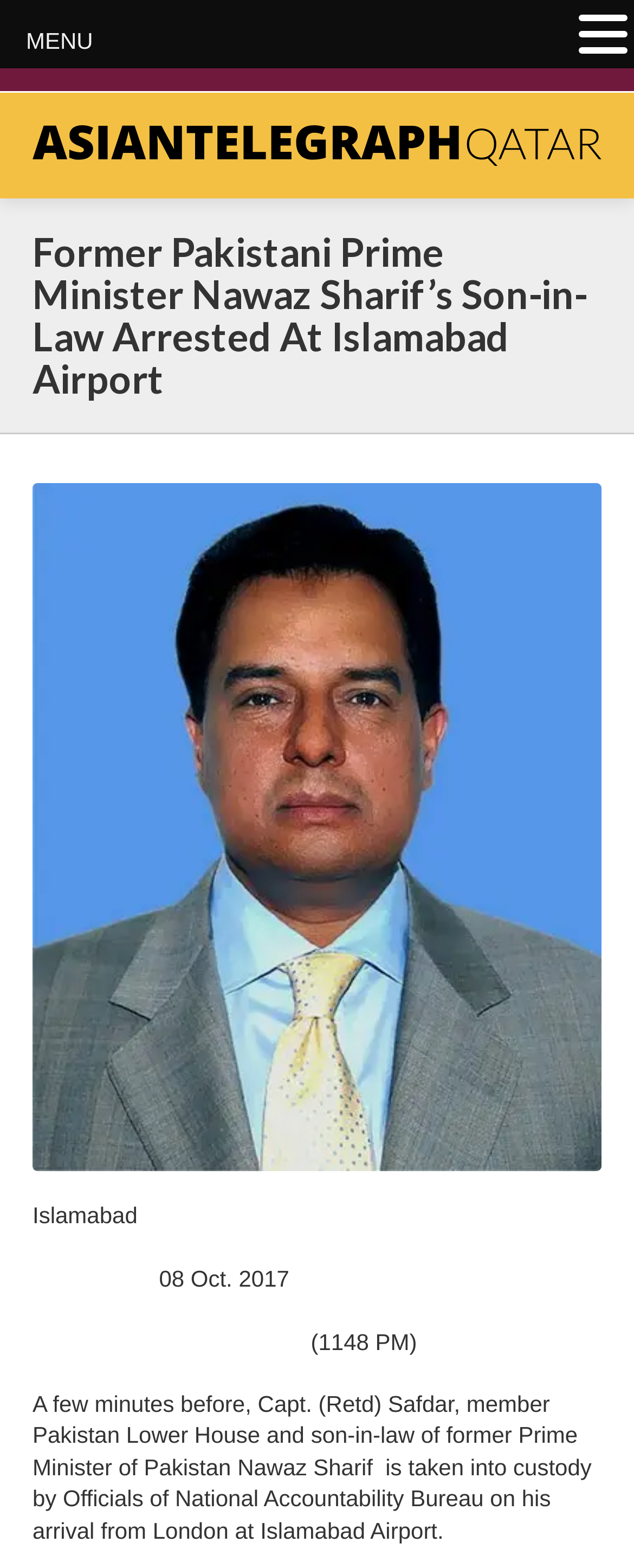Predict the bounding box of the UI element based on this description: "MENU".

[0.041, 0.008, 0.147, 0.045]